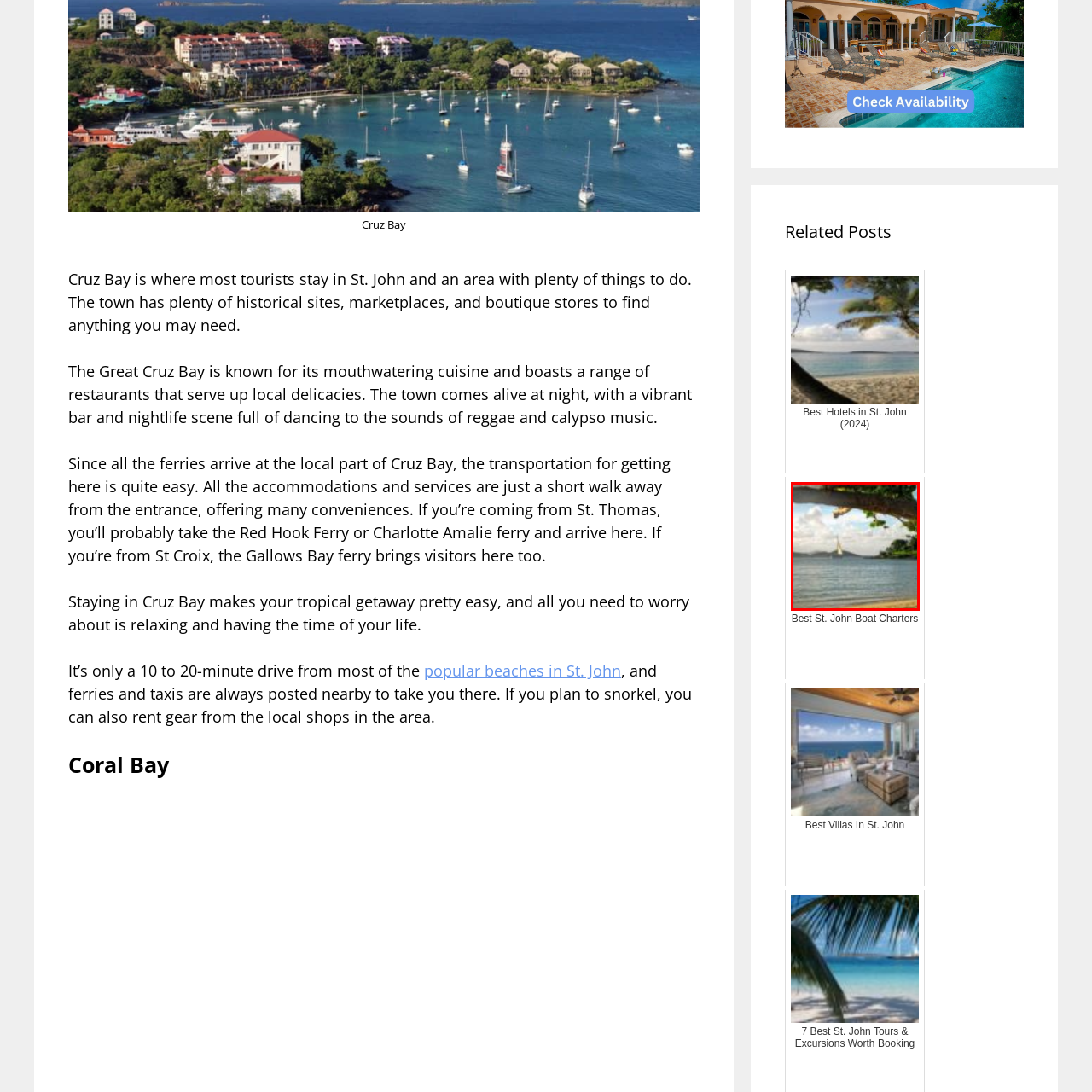Generate an elaborate caption for the image highlighted within the red boundary.

This serene image captures a picturesque view of St. John, USVI, showcasing a tranquil bay framed by lush greenery. A sailboat glides gracefully across the sparkling waters, hinting at the rich maritime culture of the area. In the background, gentle hills rise, adding depth to the scene, while fluffy clouds dot the expansive sky, suggesting a beautiful day ahead. This spot serves as a perfect reminder of the idyllic coastal lifestyle that St. John offers. Visitors can explore historical sites, enjoy vibrant marketplaces, and relax on nearby beaches, making it an attractive destination for those looking to unwind and enjoy the beauty of nature.